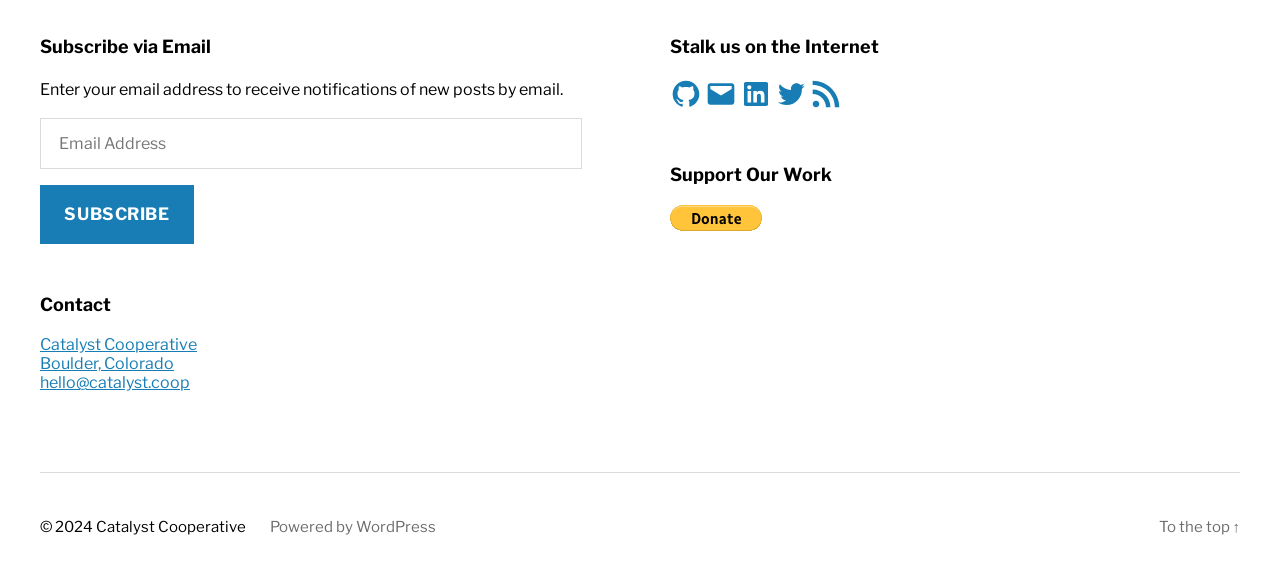Please predict the bounding box coordinates of the element's region where a click is necessary to complete the following instruction: "Subscribe via email". The coordinates should be represented by four float numbers between 0 and 1, i.e., [left, top, right, bottom].

[0.031, 0.062, 0.477, 0.099]